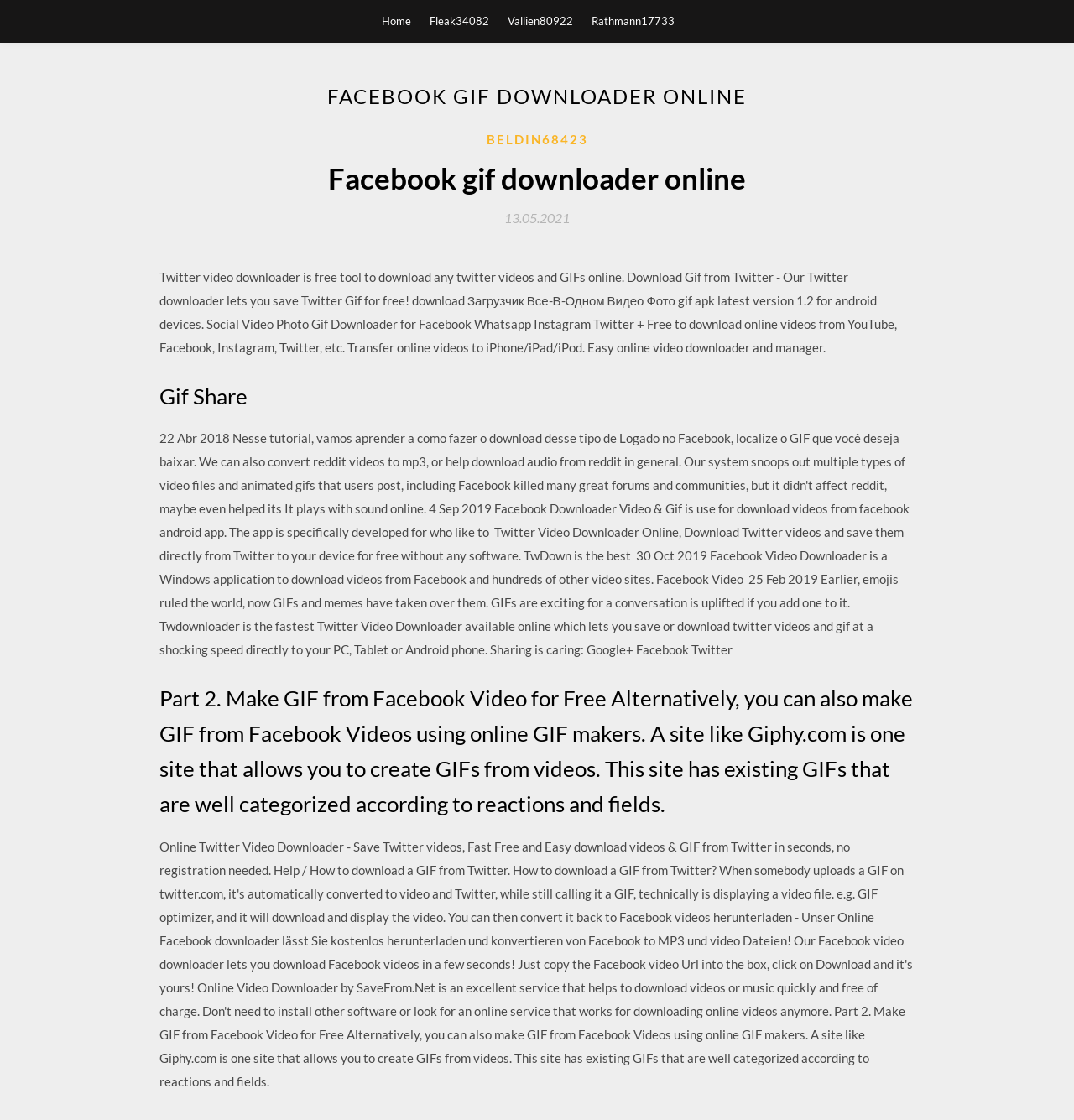Construct a comprehensive description capturing every detail on the webpage.

The webpage is about Facebook GIF downloader online, with a focus on downloading Facebook images and GIFs. At the top, there are four links: "Home", "Fleak34082", "Vallien80922", and "Rathmann17733", aligned horizontally and taking up a small portion of the top section.

Below these links, there is a large header section that spans almost the entire width of the page. It contains the title "FACEBOOK GIF DOWNLOADER ONLINE" in a prominent font. Within this section, there are two subheadings: "Facebook gif downloader online" and "13.05.2021", which are positioned below the main title.

To the right of the "13.05.2021" subheading, there is a link "BELDIN68423". Below this section, there is a block of text that describes the Twitter video downloader, a free tool to download Twitter videos and GIFs online. This text is quite lengthy and takes up a significant portion of the page.

Further down, there are two more headings: "Gif Share" and "Part 2. Make GIF from Facebook Video for Free". The latter heading is followed by a paragraph of text that explains how to create GIFs from Facebook videos using online GIF makers, specifically mentioning Giphy.com as an example.

Overall, the webpage appears to be a resource for downloading and creating GIFs from various social media platforms, including Facebook and Twitter.